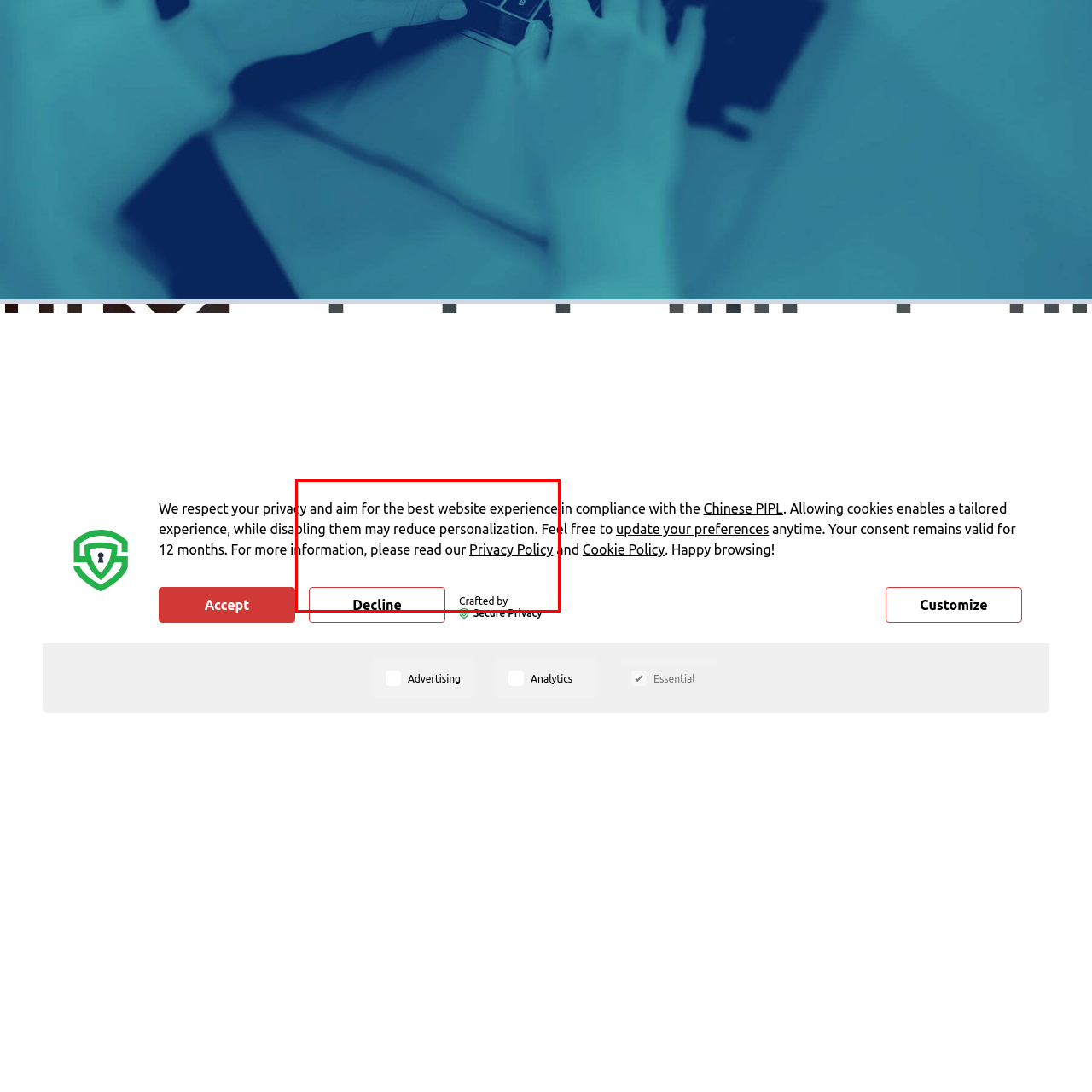Give a detailed narrative of the image enclosed by the red box.

The image showcases a dynamic link titled "Advice for New Marketing Grads From Young Professionals." This visual element complements an article aimed at providing guidance and insights for recent marketing graduates, highlighting experiences and tips from young professionals in the field. Positioned prominently, the image's design is engaging and relevant, visually supporting the overarching theme of career advice tailored to newcomers in the marketing sector. This article likely serves as a valuable resource for those seeking to navigate their early careers effectively.